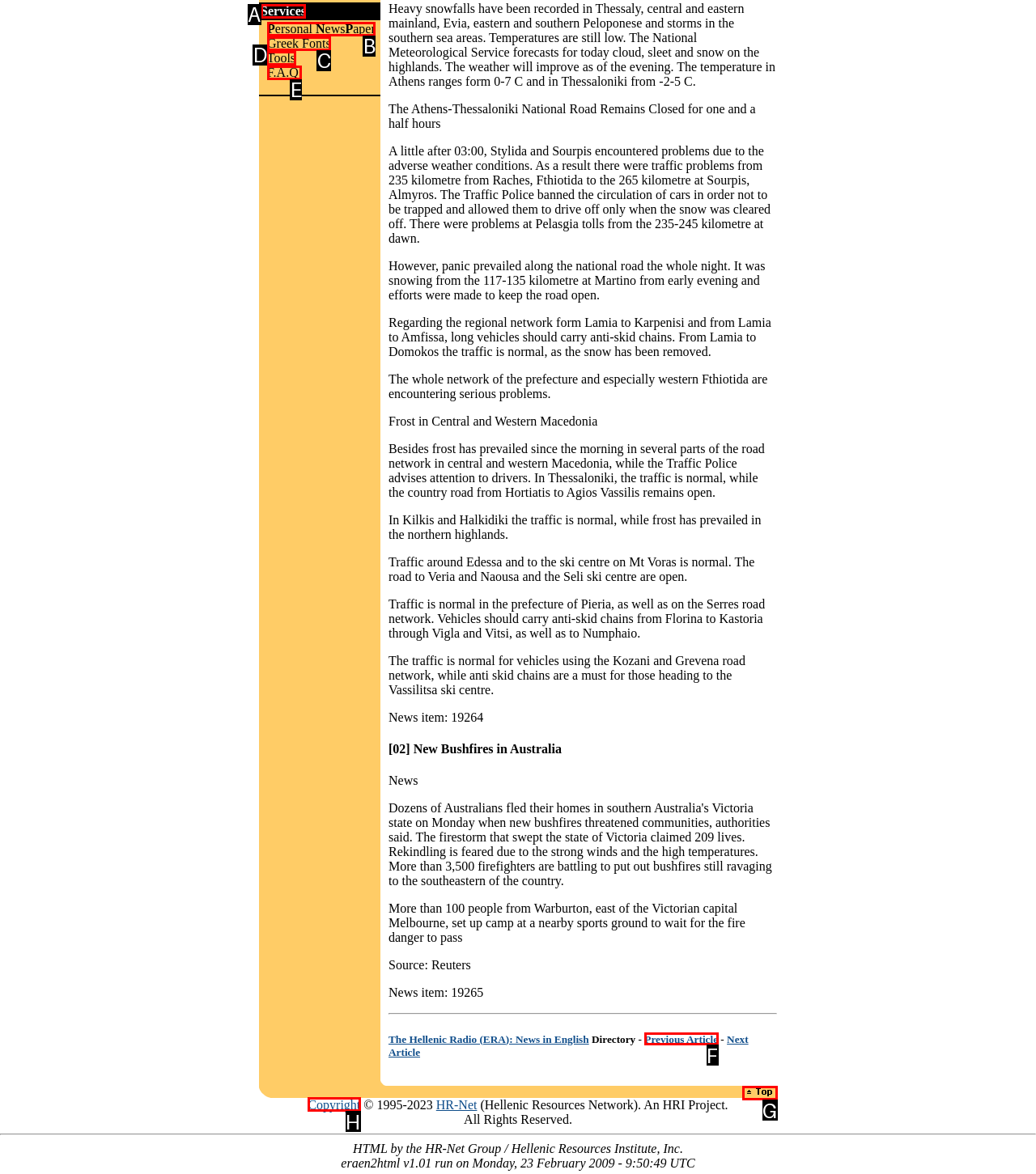Select the letter from the given choices that aligns best with the description: Personal NewsPaper. Reply with the specific letter only.

B